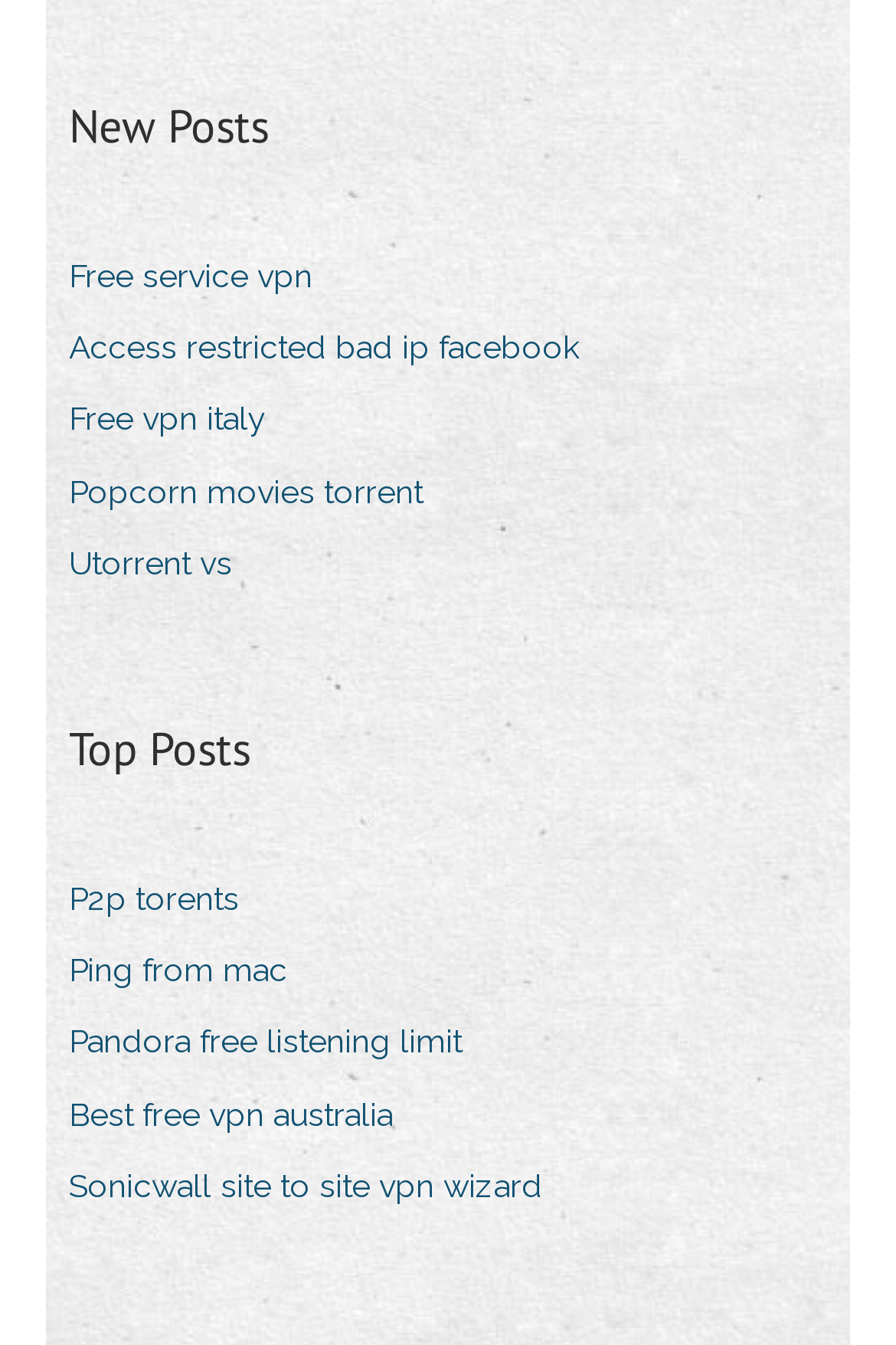Can you identify the bounding box coordinates of the clickable region needed to carry out this instruction: 'Check out best free vpn australia'? The coordinates should be four float numbers within the range of 0 to 1, stated as [left, top, right, bottom].

[0.077, 0.806, 0.477, 0.852]